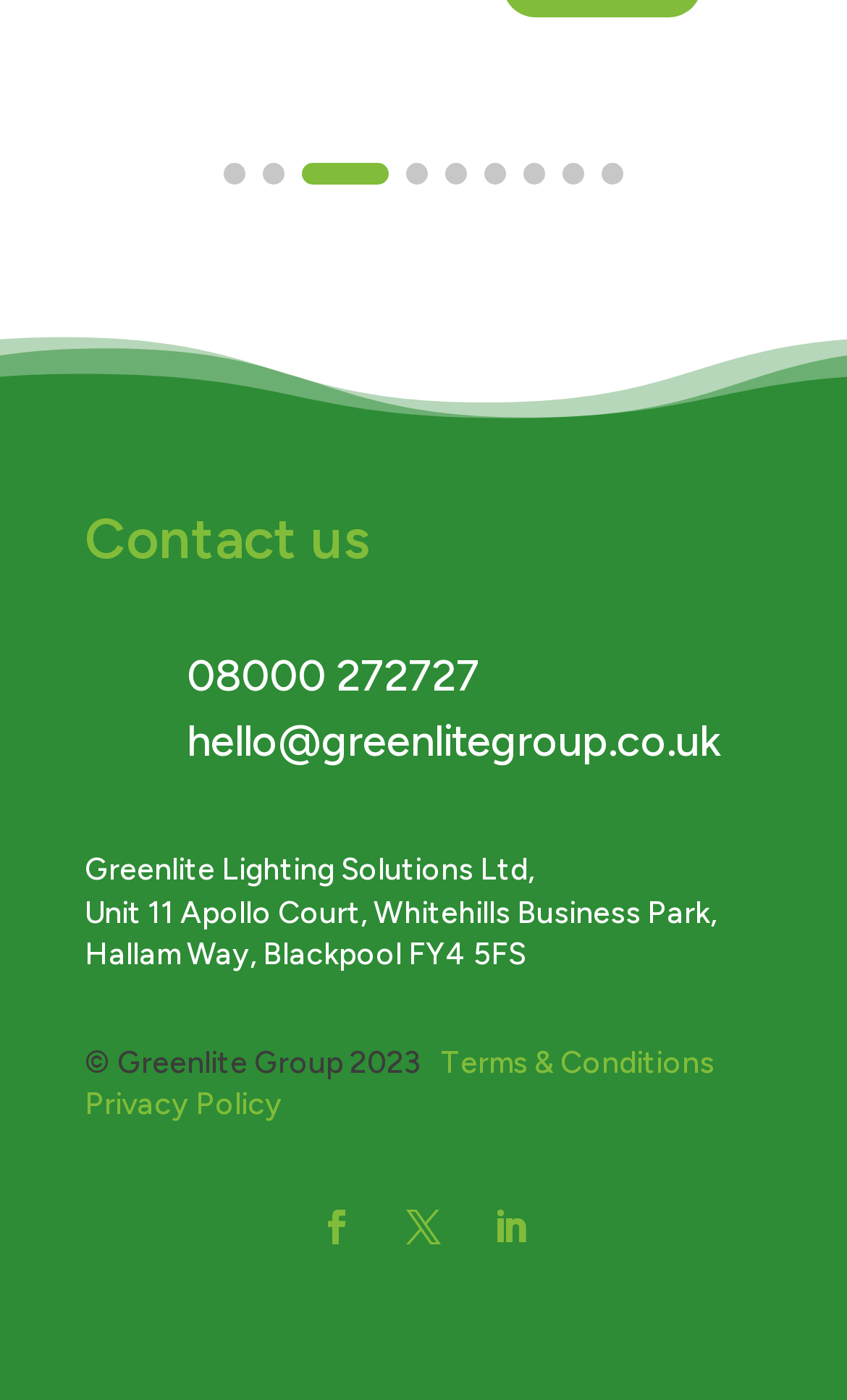Specify the bounding box coordinates of the area to click in order to execute this command: 'Contact us'. The coordinates should consist of four float numbers ranging from 0 to 1, and should be formatted as [left, top, right, bottom].

[0.1, 0.364, 0.9, 0.42]